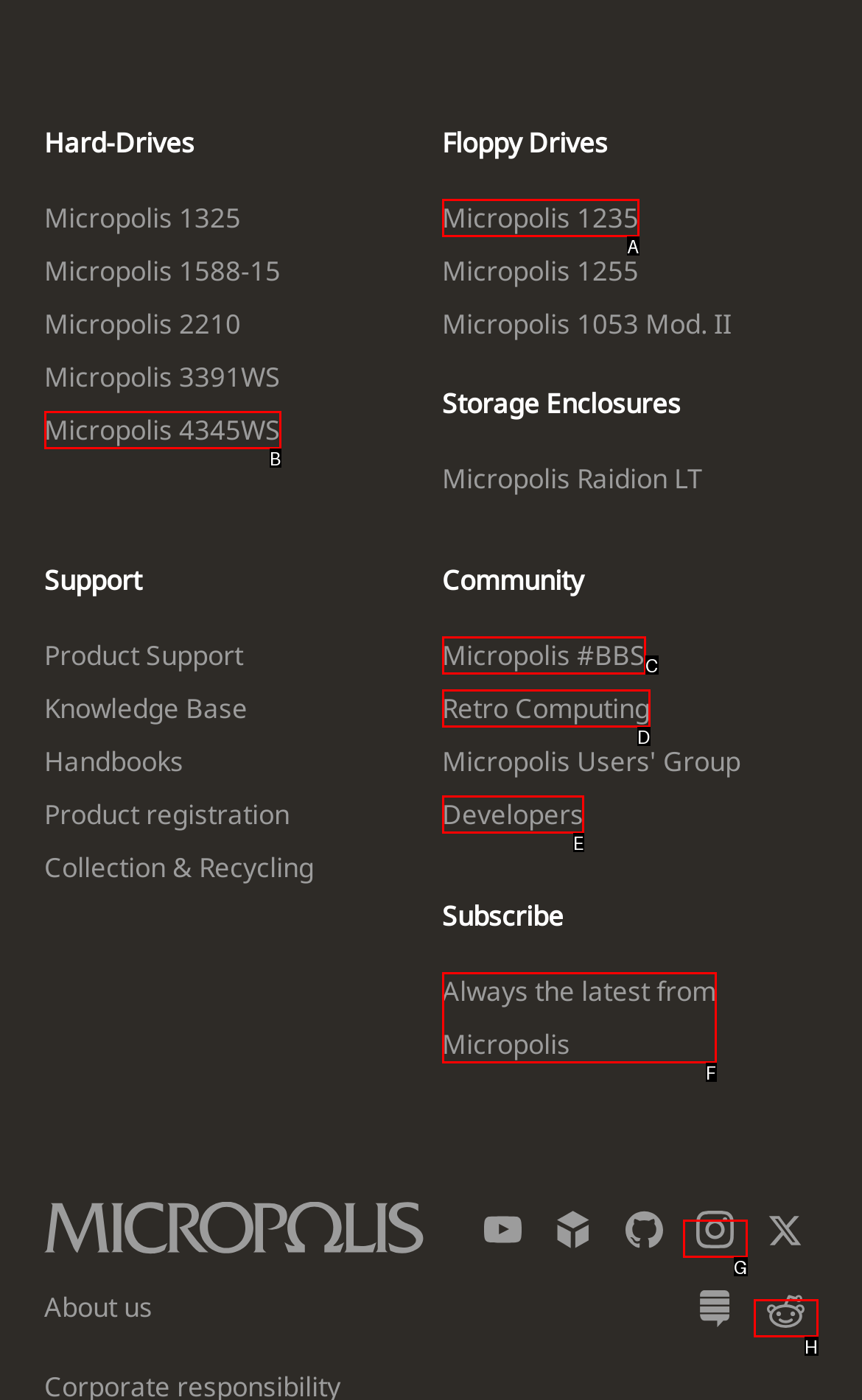Given the description: Always the latest from Micropolis, choose the HTML element that matches it. Indicate your answer with the letter of the option.

F